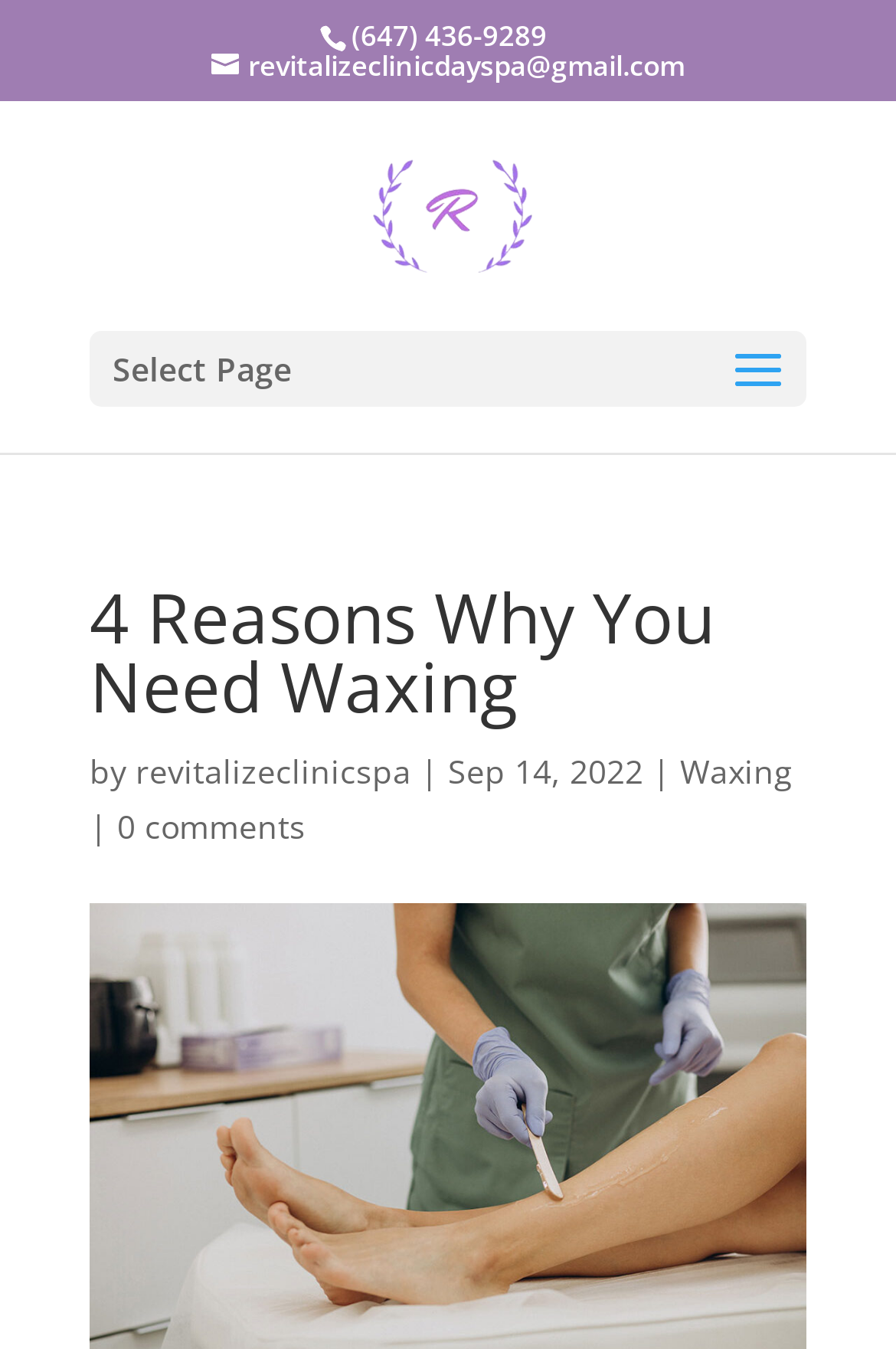Who is the author of the article?
Based on the screenshot, provide a one-word or short-phrase response.

revitalizeclinicspa